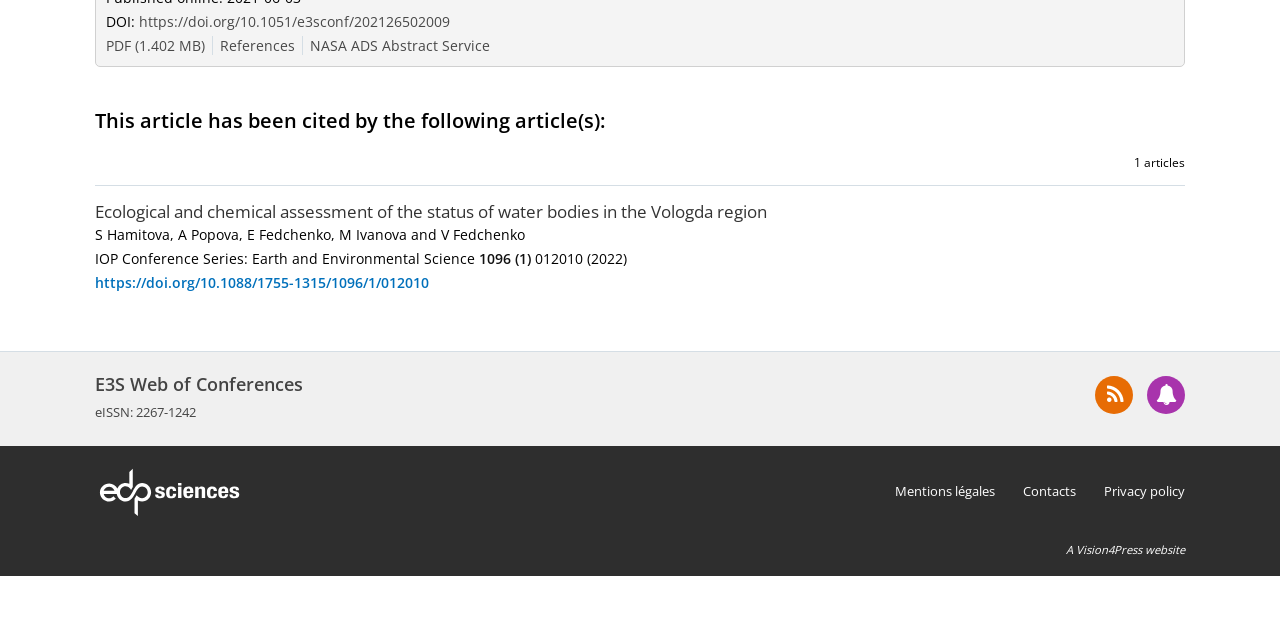Give the bounding box coordinates for this UI element: "parent_node: Click for information about:". The coordinates should be four float numbers between 0 and 1, arranged as [left, top, right, bottom].

None